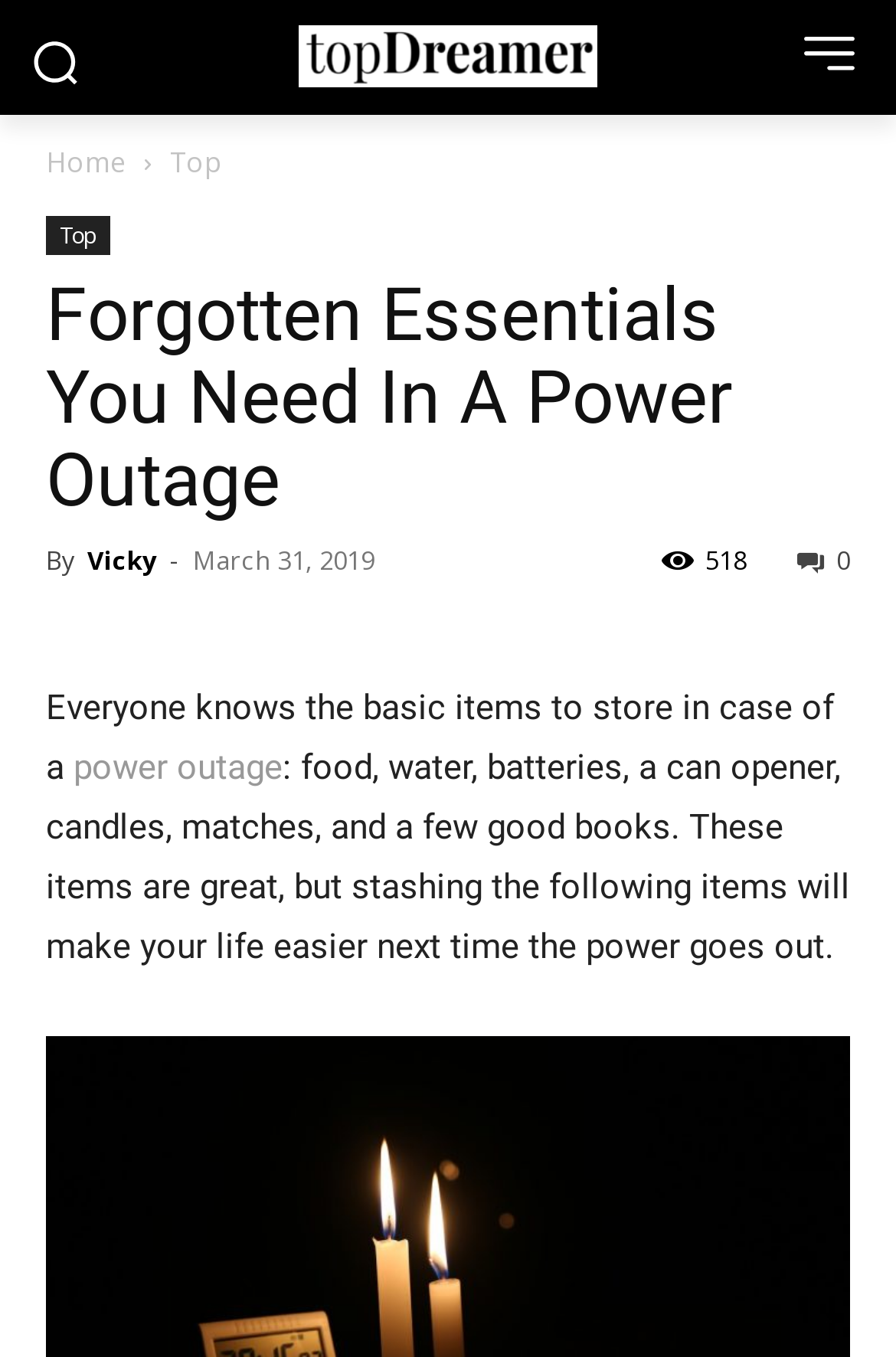Describe all the significant parts and information present on the webpage.

The webpage is about forgotten essentials needed in a power outage. At the top left, there is a small image, and next to it, a logo link is positioned. On the top right, another small image is located. Below the logo, there are two links, "Home" and "Top", with "Top" having a sub-link also named "Top". 

Below these links, a large header section spans across the page, containing the title "Forgotten Essentials You Need In A Power Outage" and additional information such as the author "Vicky", the date "March 31, 2019", and a share button with 518 shares. 

The main content of the page starts with a paragraph of text, which discusses the basic items people know to store in case of a power outage, such as food, water, and batteries. The text also mentions that while these items are great, there are other essential items that can make life easier during a power outage.